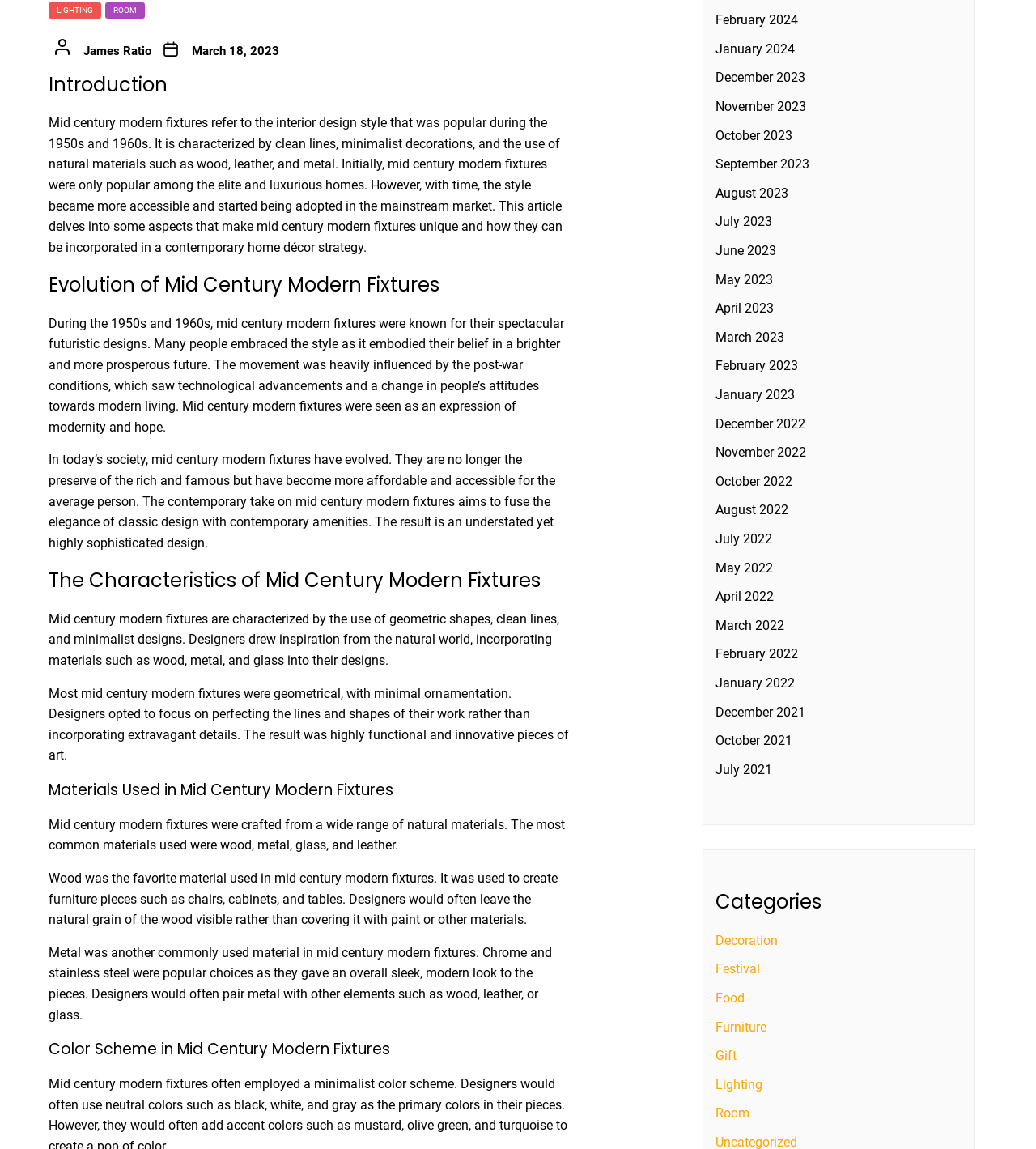Please identify the bounding box coordinates of the clickable region that I should interact with to perform the following instruction: "Click on 'LIGHTING'". The coordinates should be expressed as four float numbers between 0 and 1, i.e., [left, top, right, bottom].

[0.047, 0.002, 0.098, 0.016]